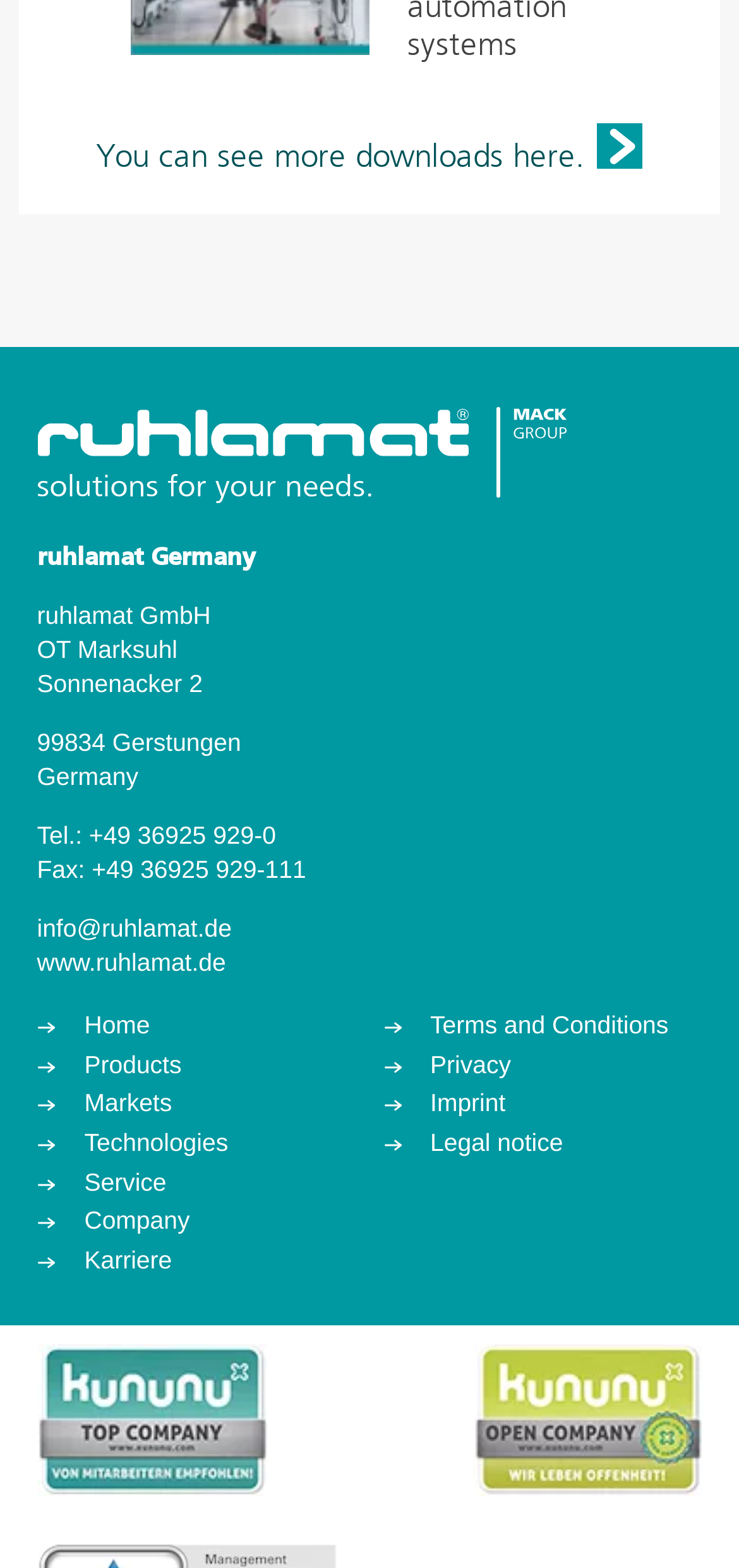What is the company name?
Please provide a single word or phrase answer based on the image.

ruhlamat GmbH